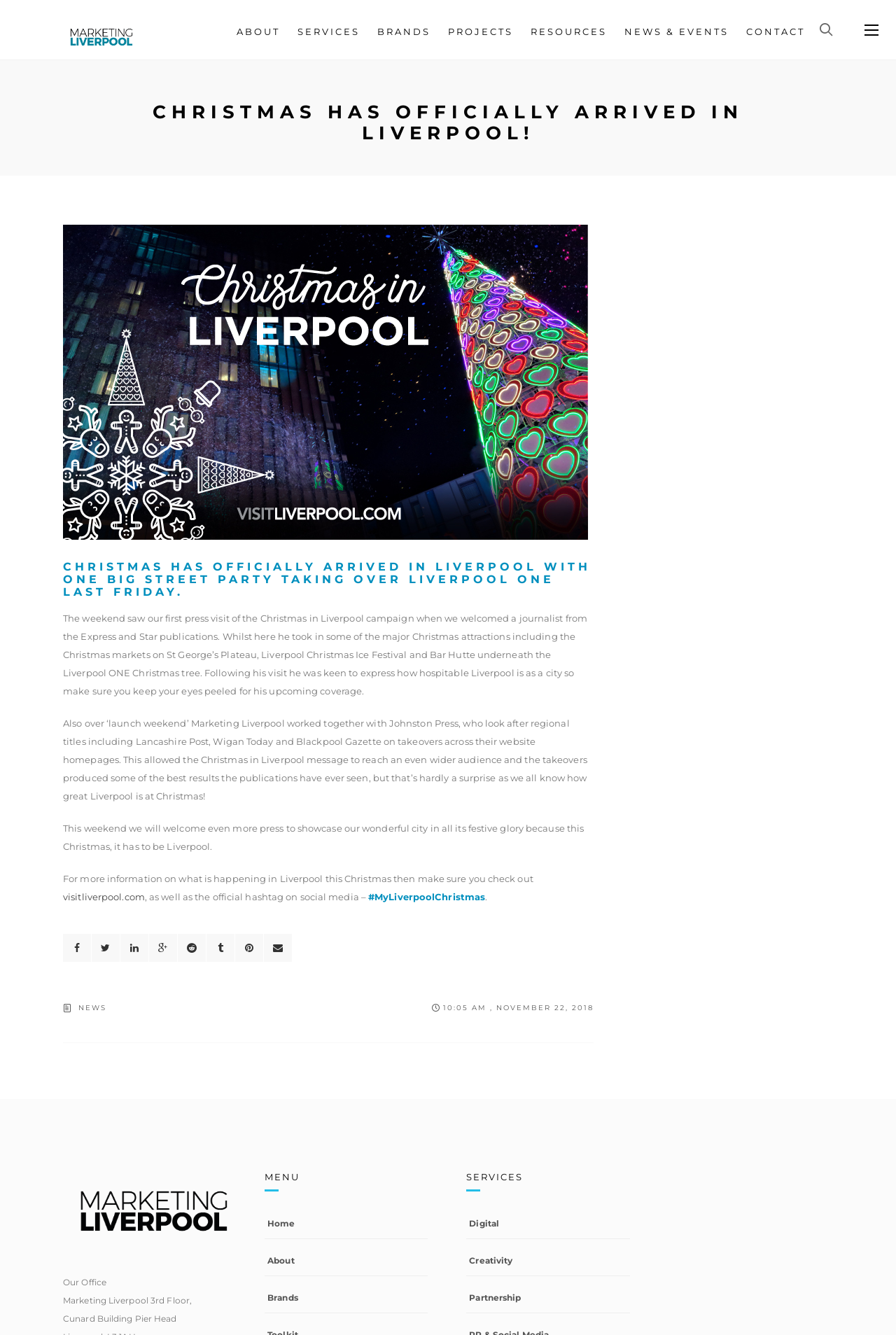Using the information in the image, give a comprehensive answer to the question: 
What is the name of the campaign being promoted?

The text 'The weekend saw our first press visit of the Christmas in Liverpool campaign' suggests that Christmas in Liverpool is the name of the campaign being promoted.